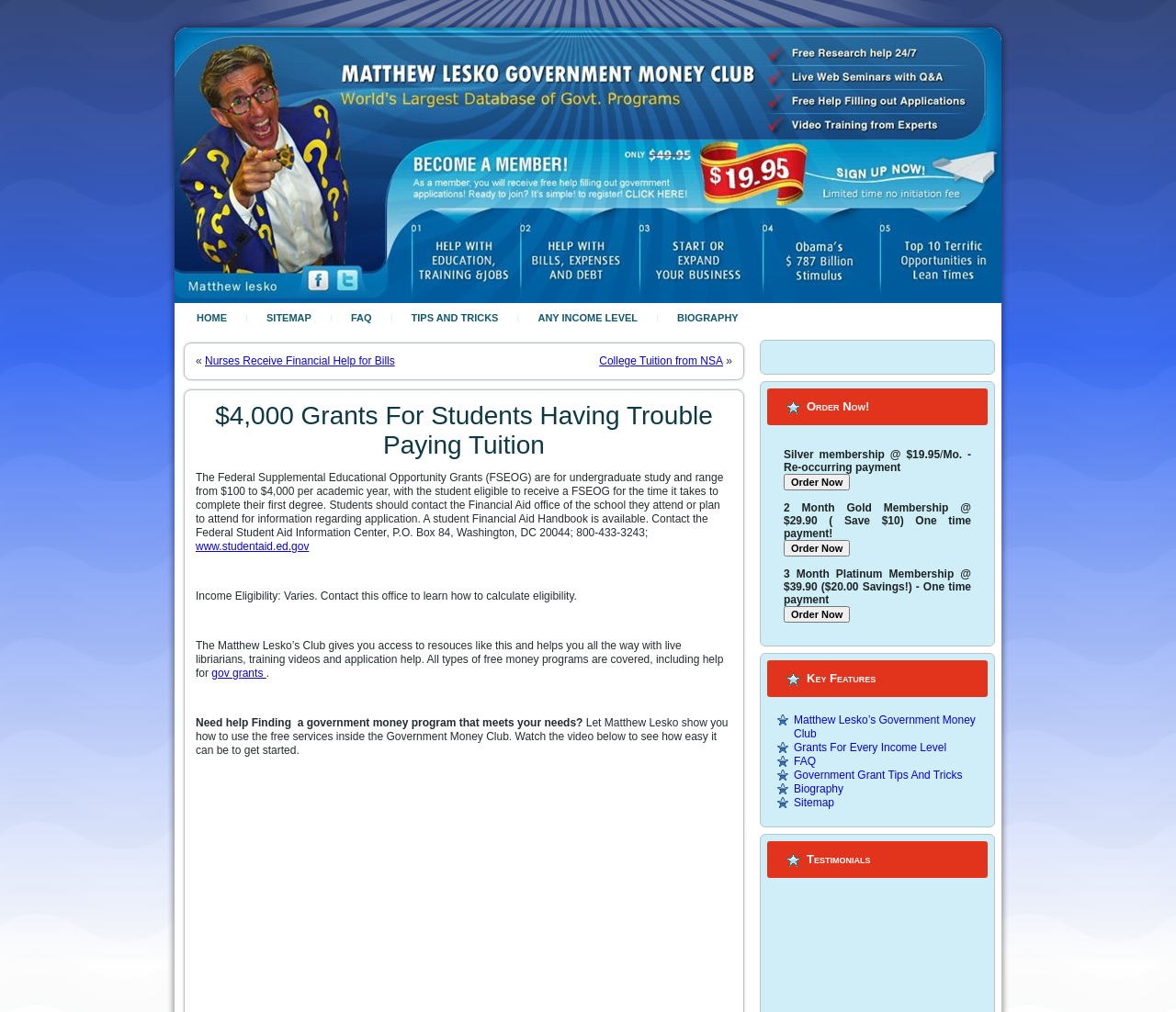What is the price of the Silver membership?
Using the image, answer in one word or phrase.

$19.95/Mo.